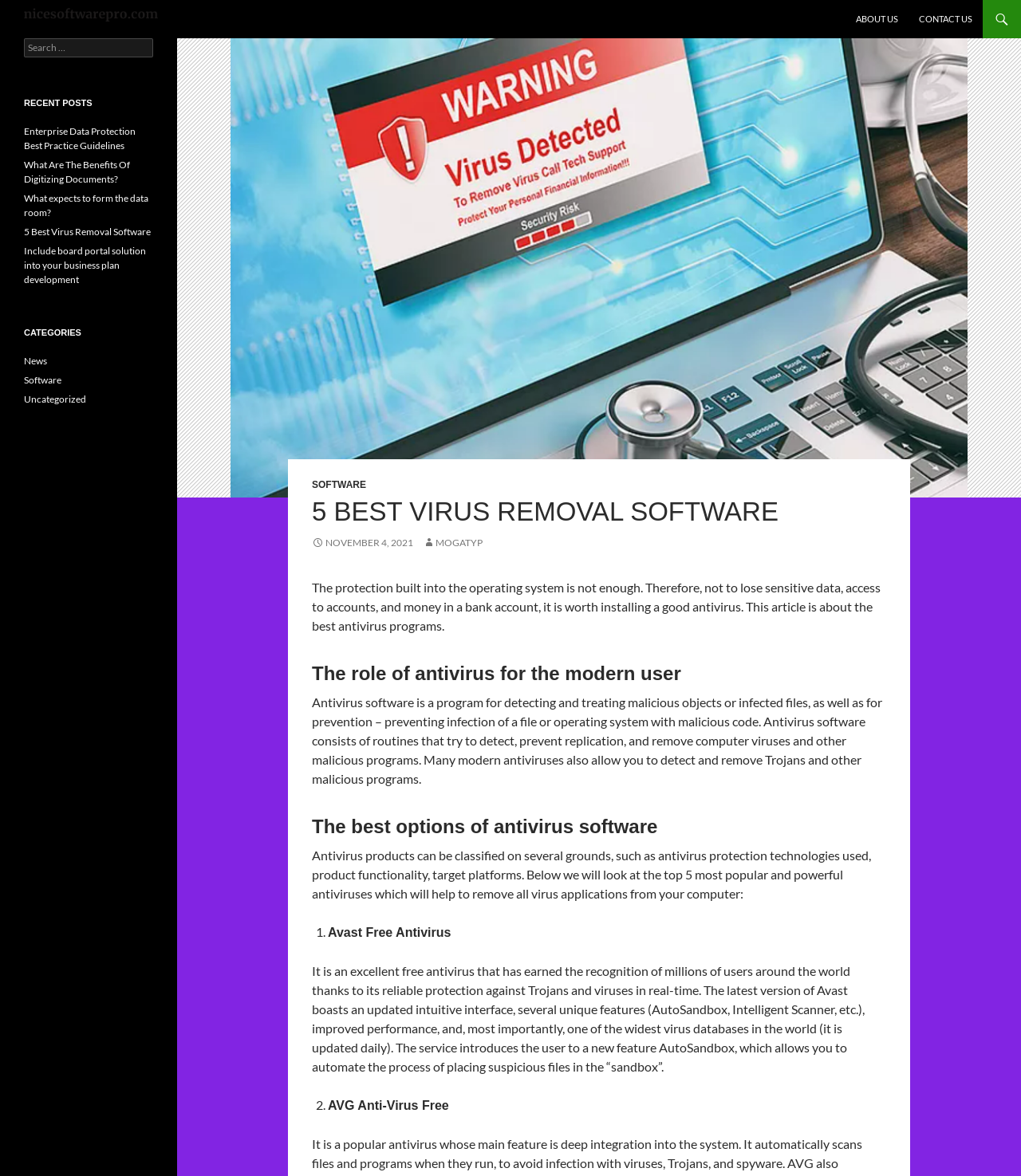Pinpoint the bounding box coordinates of the element you need to click to execute the following instruction: "View the 'PowerBlock and ControlBlock Compatible with Raspberry Pi 5' news". The bounding box should be represented by four float numbers between 0 and 1, in the format [left, top, right, bottom].

None